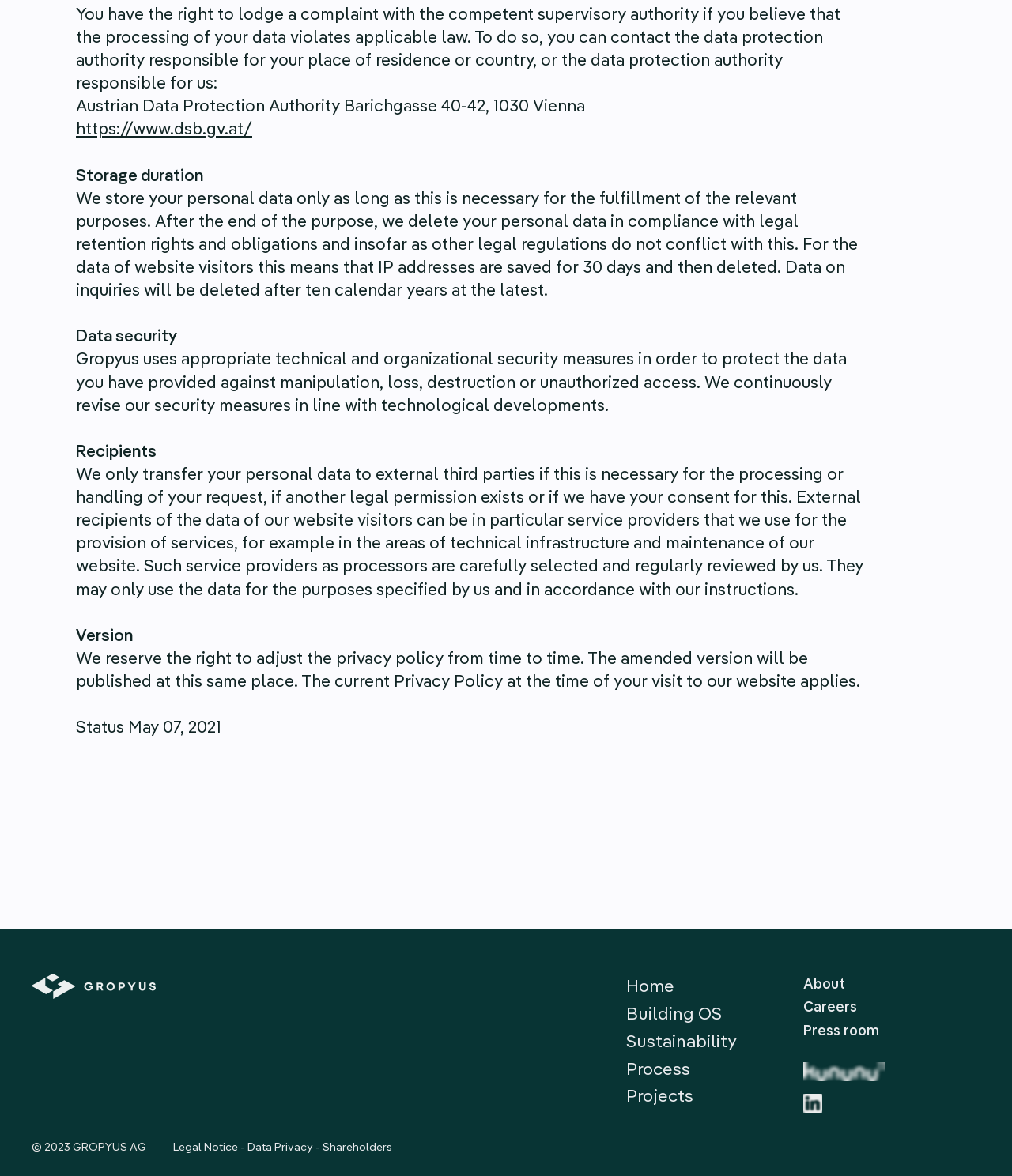Locate the bounding box coordinates of the area to click to fulfill this instruction: "view the GROPYUS LinkedIn page". The bounding box should be presented as four float numbers between 0 and 1, in the order [left, top, right, bottom].

[0.794, 0.93, 0.812, 0.946]